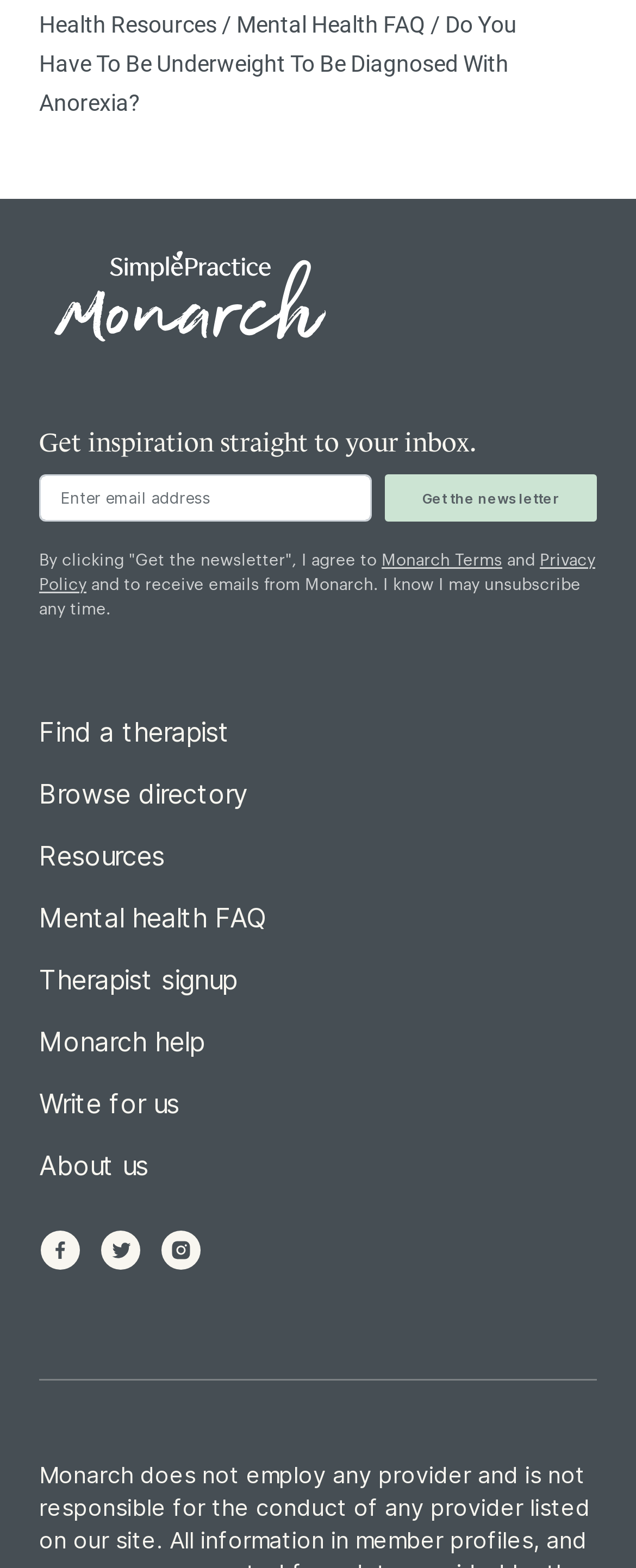Find the bounding box coordinates for the area that must be clicked to perform this action: "Enter email address".

[0.062, 0.302, 0.585, 0.332]